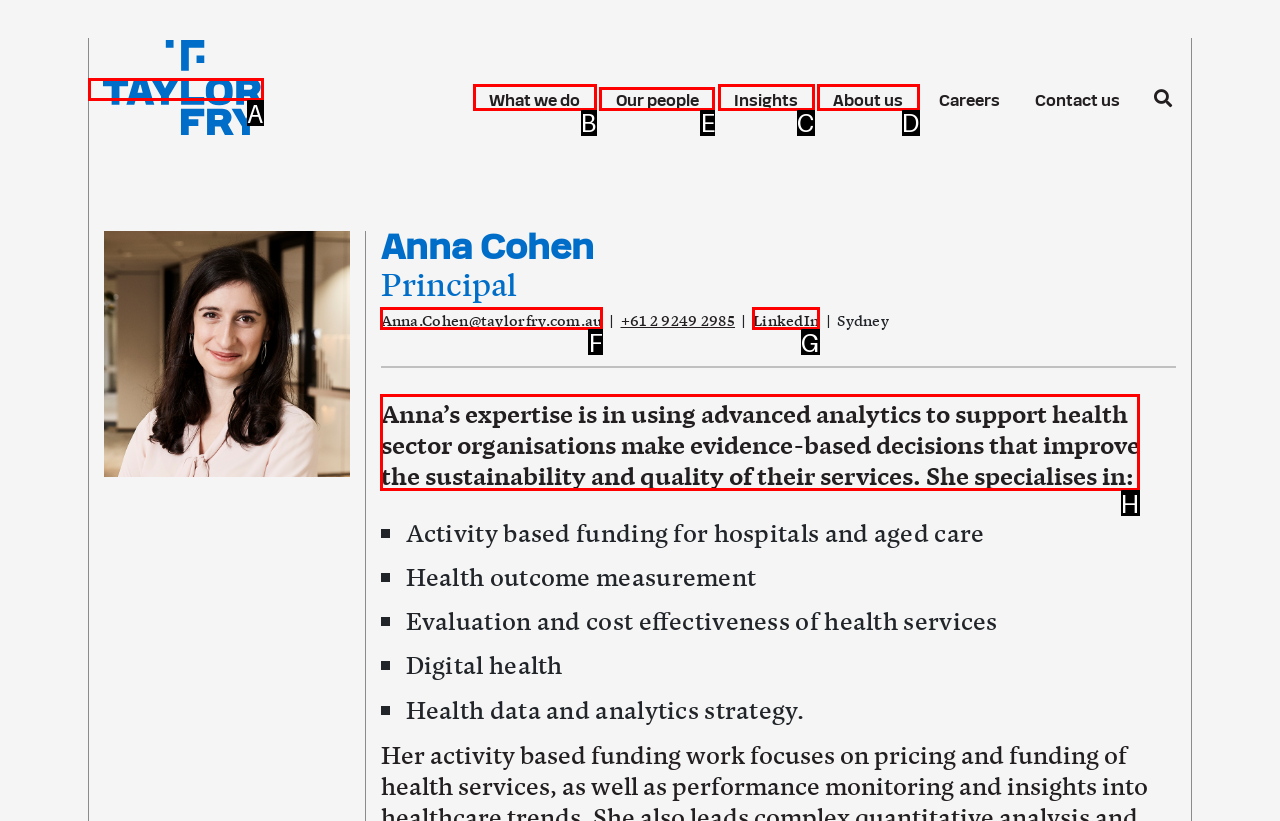Identify the correct UI element to click on to achieve the task: Explore Anna's expertise in health analytics. Provide the letter of the appropriate element directly from the available choices.

H